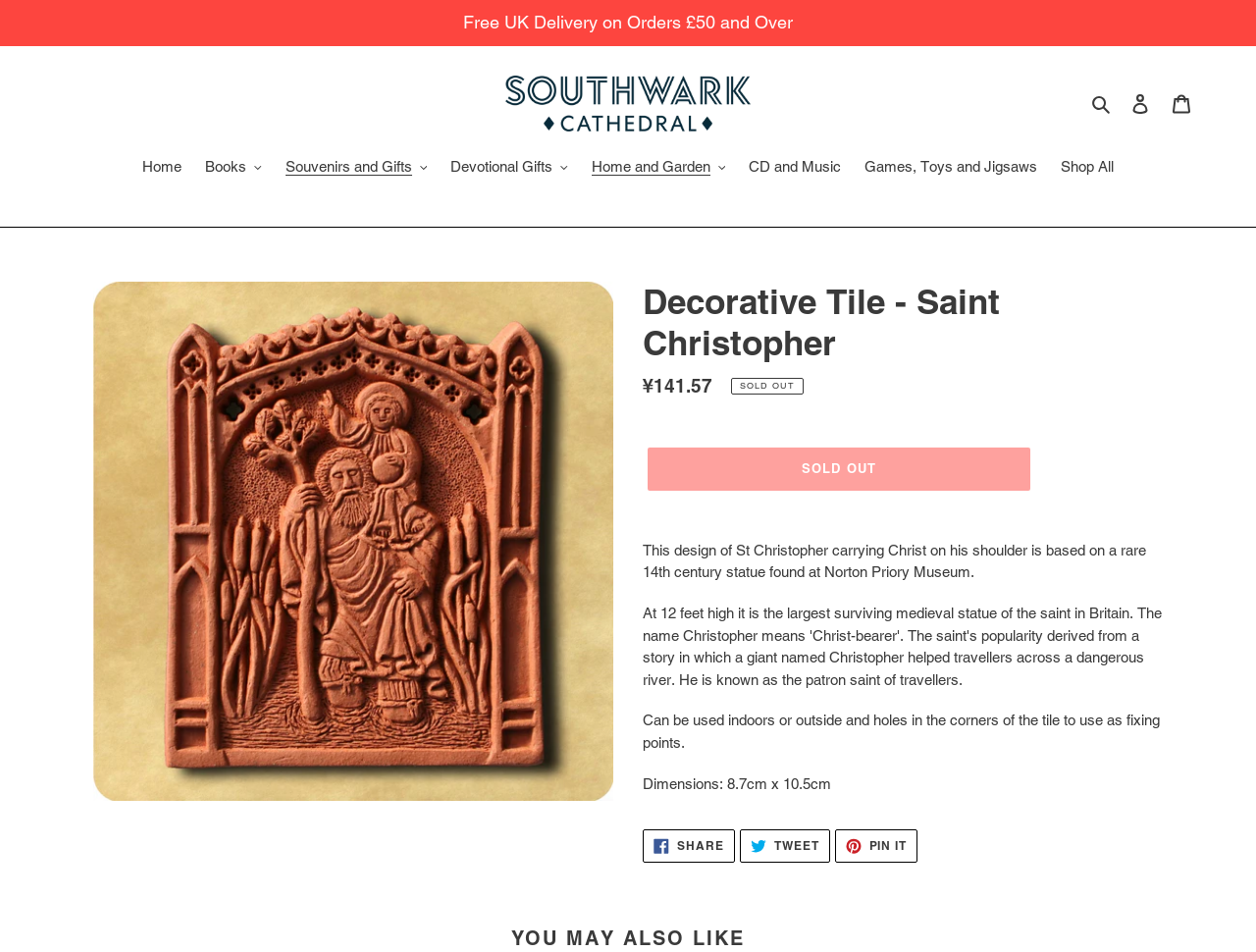What is the current availability of the decorative tile?
From the image, respond with a single word or phrase.

SOLD OUT